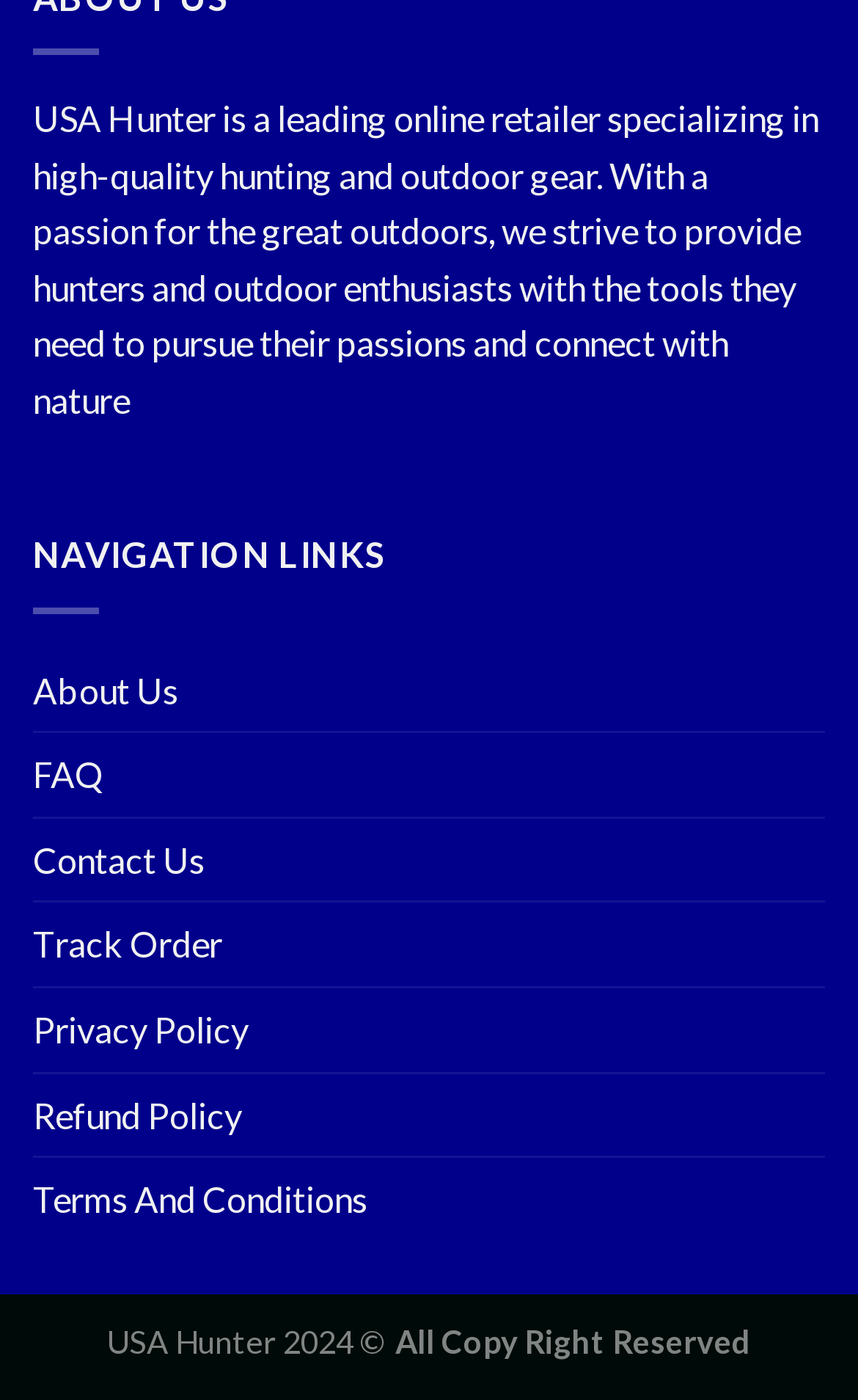Based on the provided description, "FAQ", find the bounding box of the corresponding UI element in the screenshot.

[0.038, 0.524, 0.121, 0.583]